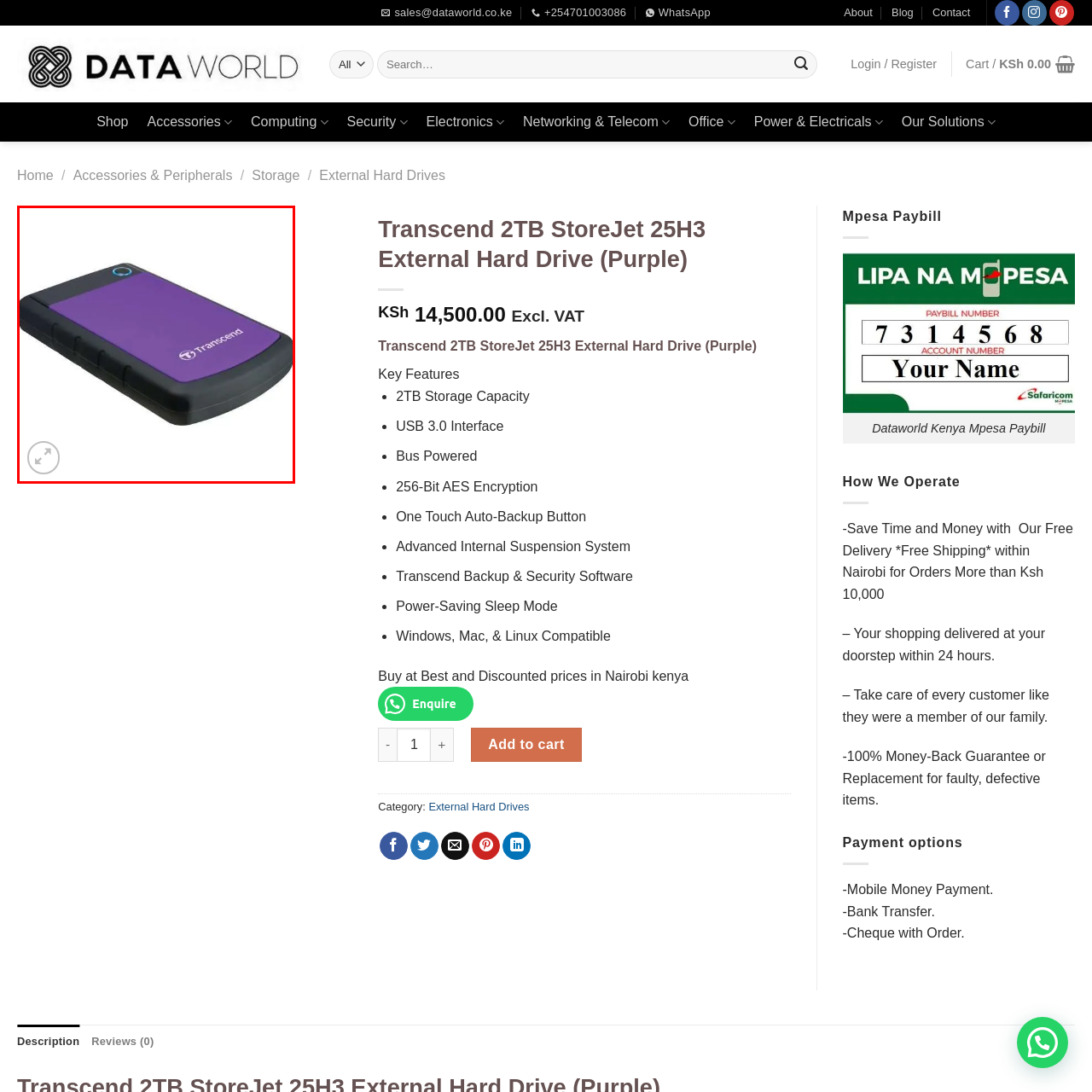Create a thorough and descriptive caption for the photo marked by the red boundary.

The image showcases the Transcend 2TB StoreJet 25H3 External Hard Drive in a vibrant purple color, designed for durability and portability. The hard drive features a rugged exterior that enhances its shock resistance, making it an ideal choice for users who need reliable storage on the go. The top of the device is sleek with a contrasting black border, while the prominent Transcend logo is showcased on the side, indicating its brand authenticity. This external hard drive is equipped with a USB 3.0 interface, ensuring fast data transfer speeds, and is perfect for storing large files, making backups, or expanding storage capacity for laptops and desktops. Its compact size allows for easy handling and transport, reinforcing its practicality for everyday use.